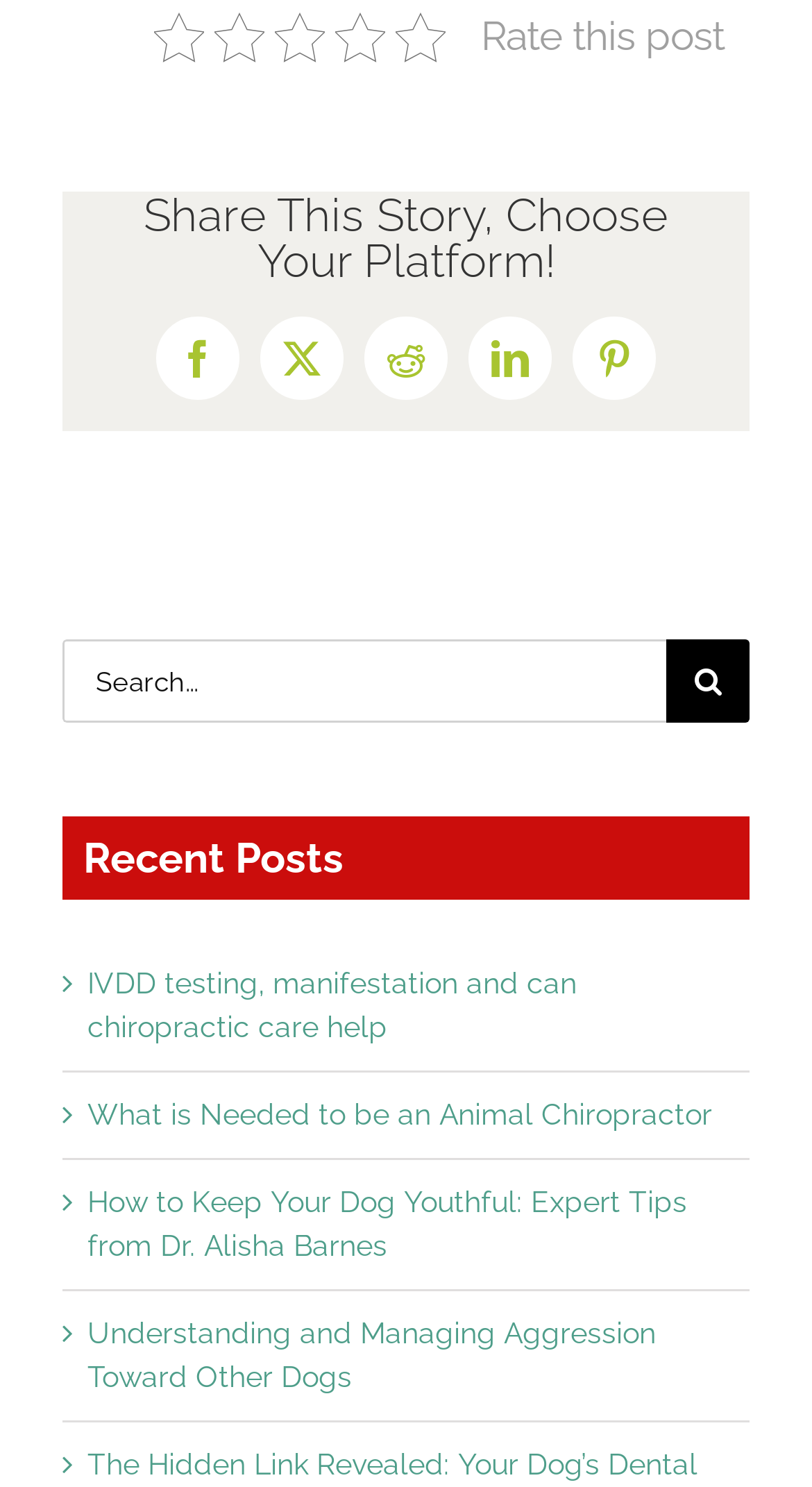What is the layout of the search box and its components?
Answer with a single word or phrase, using the screenshot for reference.

Search box with text and button